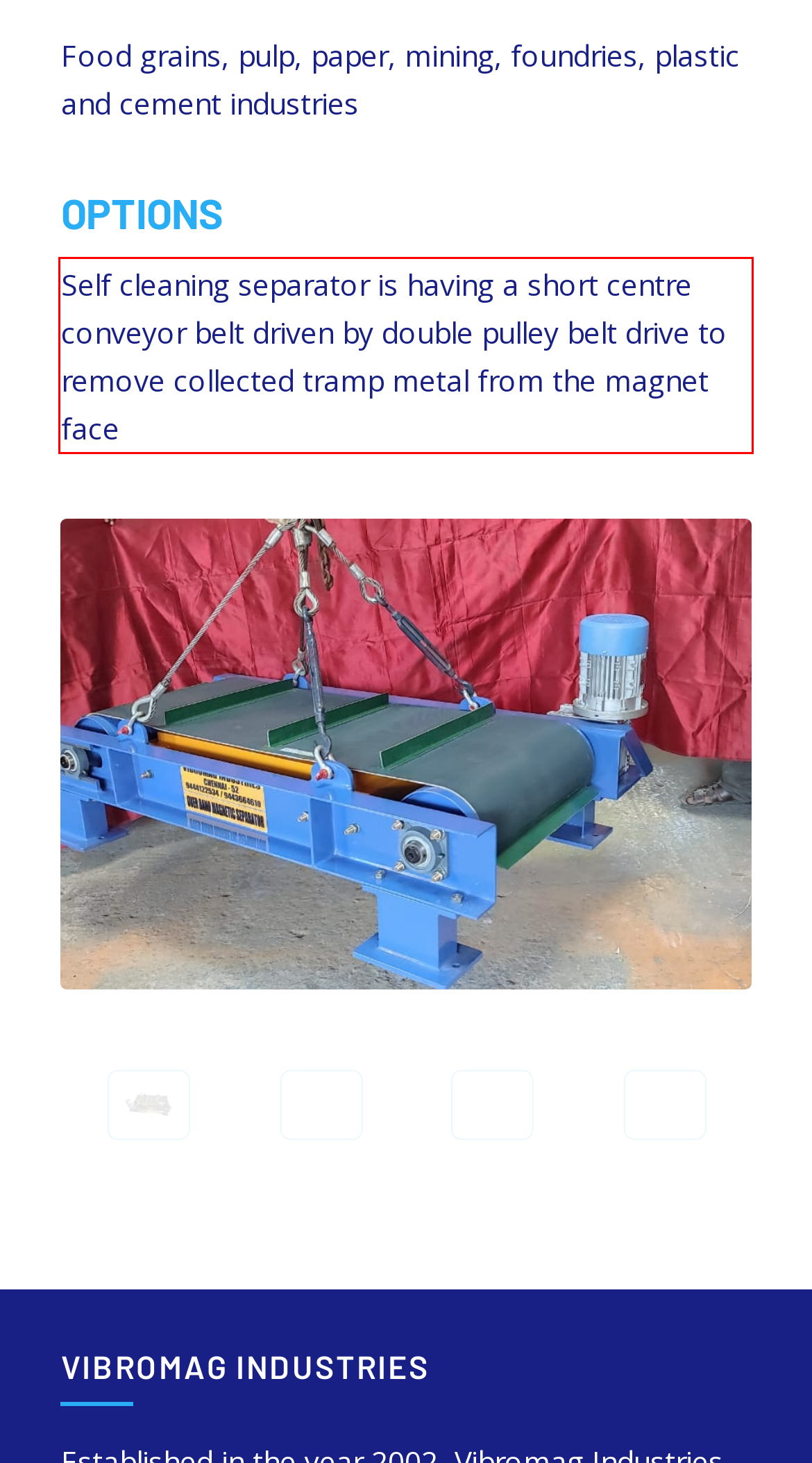Examine the webpage screenshot and use OCR to obtain the text inside the red bounding box.

Self cleaning separator is having a short centre conveyor belt driven by double pulley belt drive to remove collected tramp metal from the magnet face